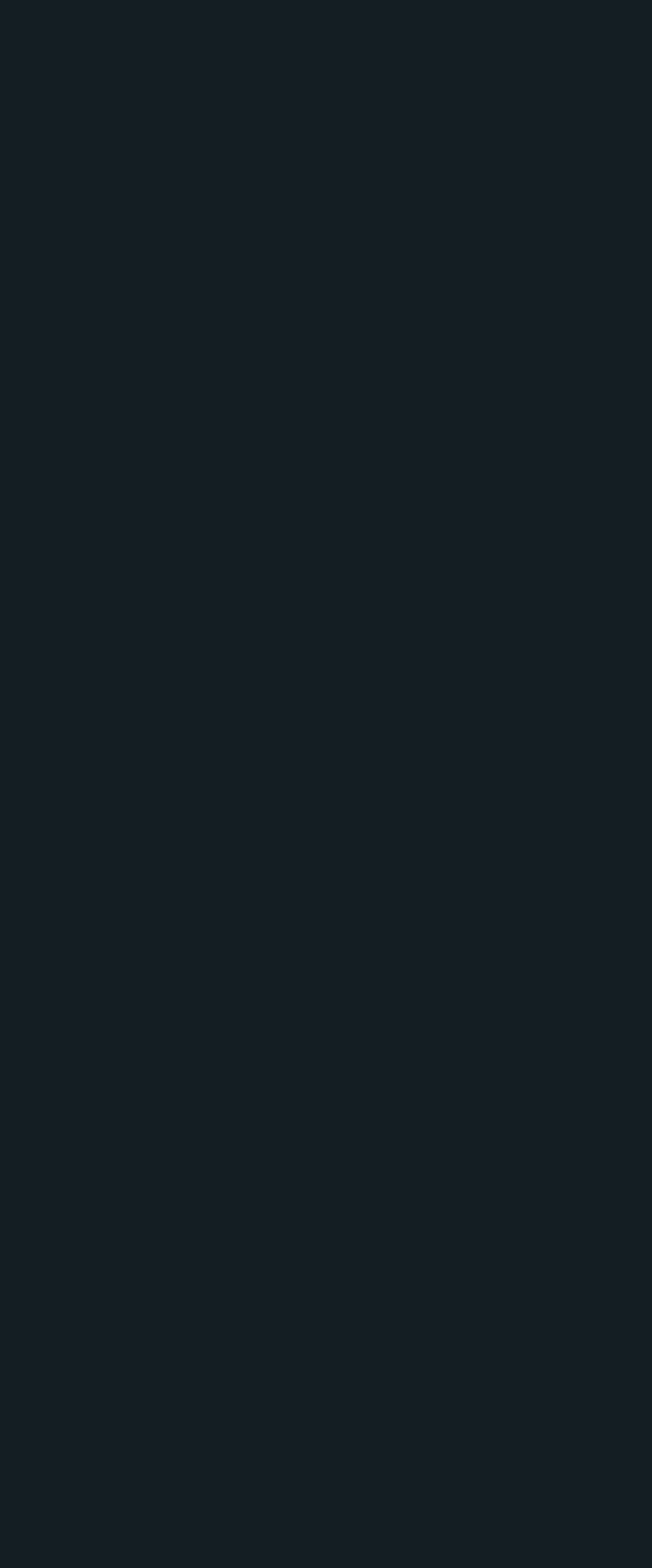Please answer the following query using a single word or phrase: 
How many links are under 'Connect'?

5